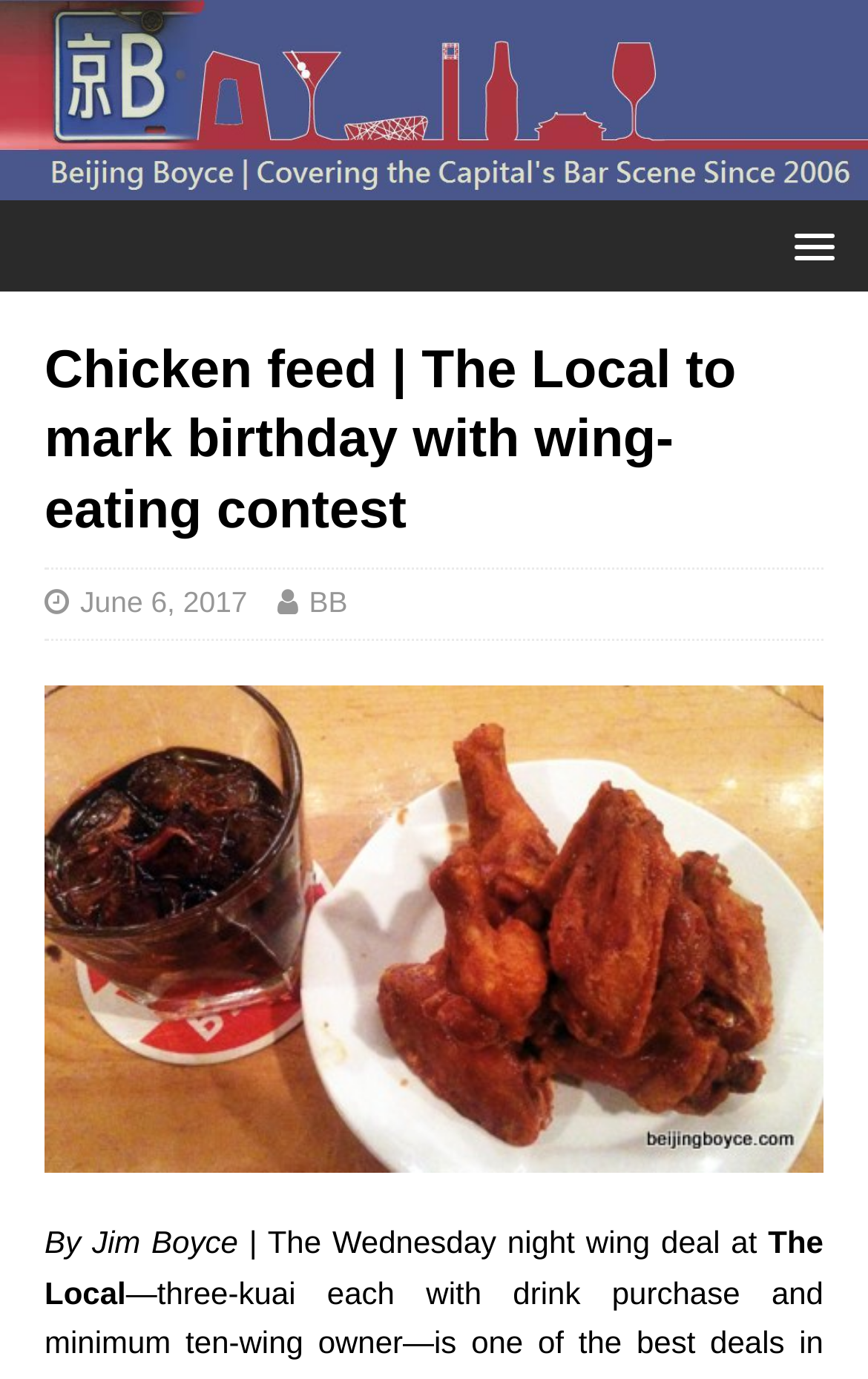Please extract the primary headline from the webpage.

Chicken feed | The Local to mark birthday with wing-eating contest